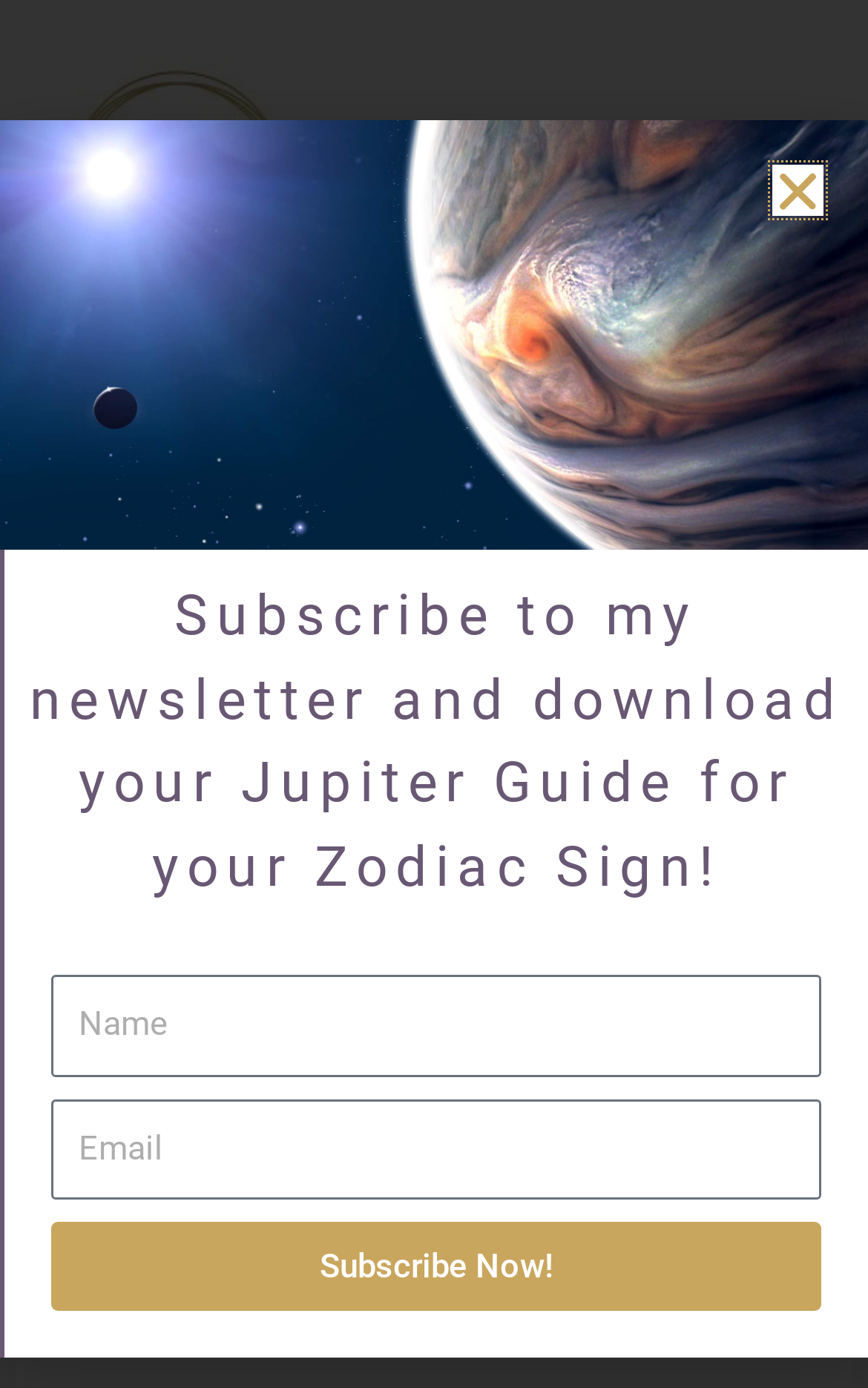Provide a brief response to the question below using one word or phrase:
What is required to subscribe to the newsletter?

Email